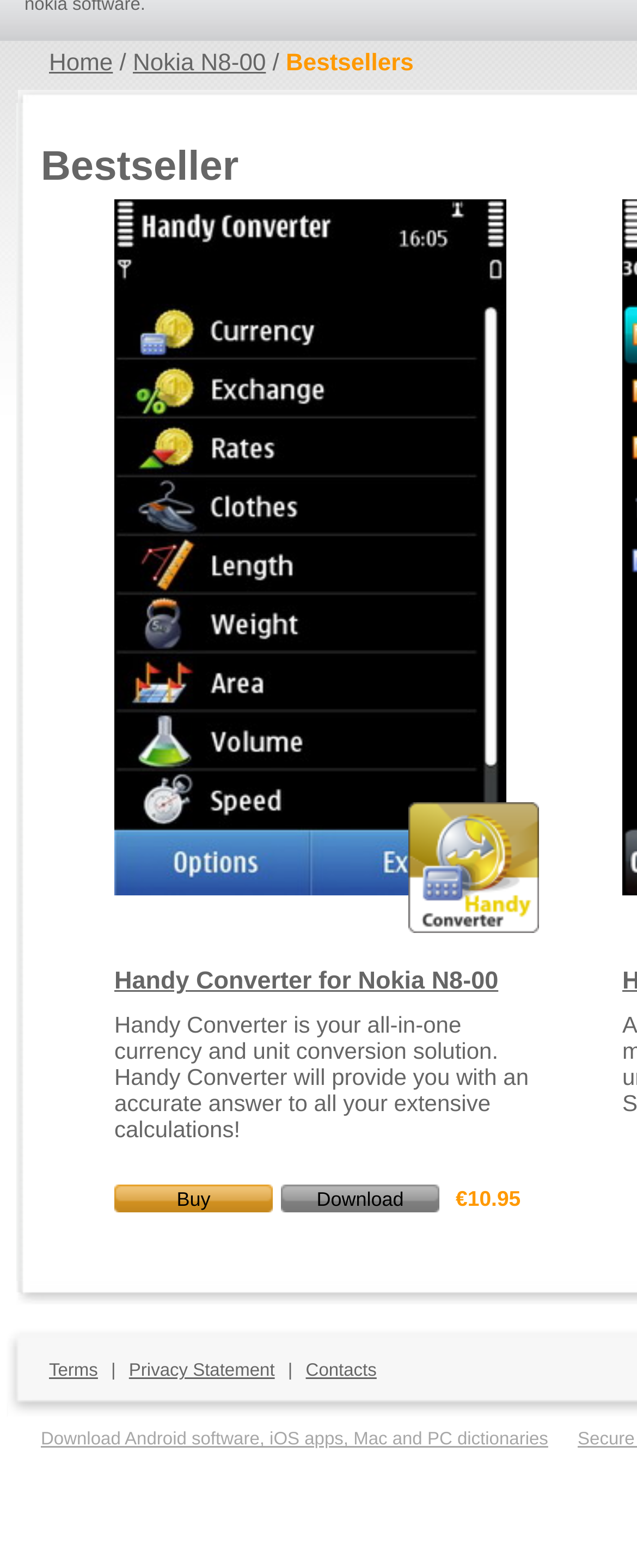Given the element description: "Contacts", predict the bounding box coordinates of this UI element. The coordinates must be four float numbers between 0 and 1, given as [left, top, right, bottom].

[0.467, 0.868, 0.604, 0.881]